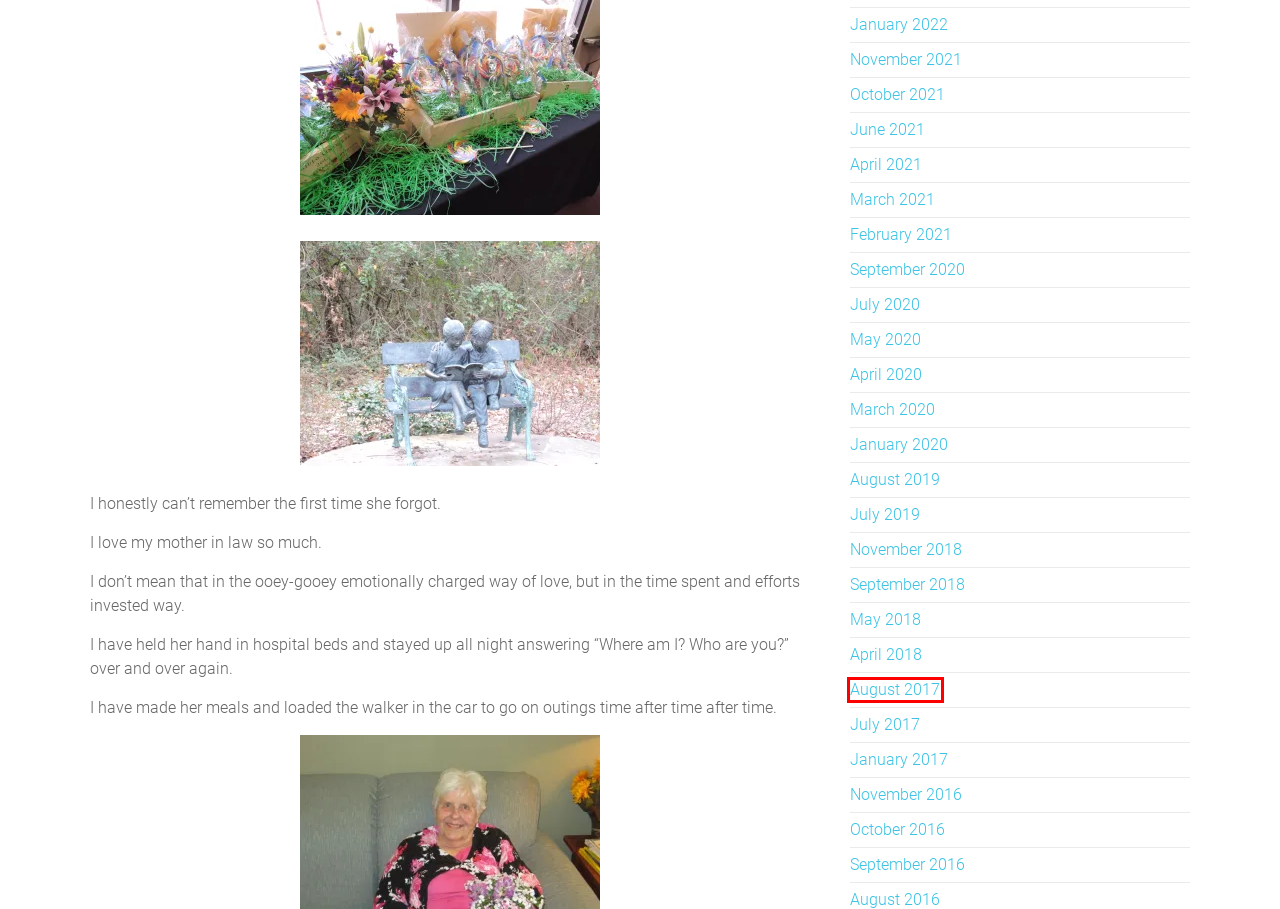Observe the screenshot of a webpage with a red bounding box highlighting an element. Choose the webpage description that accurately reflects the new page after the element within the bounding box is clicked. Here are the candidates:
A. September | 2020 | Welcome to Robin's Corner…
B. August | 2017 | Welcome to Robin's Corner…
C. September | 2018 | Welcome to Robin's Corner…
D. October | 2016 | Welcome to Robin's Corner…
E. August | 2019 | Welcome to Robin's Corner…
F. July | 2019 | Welcome to Robin's Corner…
G. June | 2021 | Welcome to Robin's Corner…
H. August | 2016 | Welcome to Robin's Corner…

B